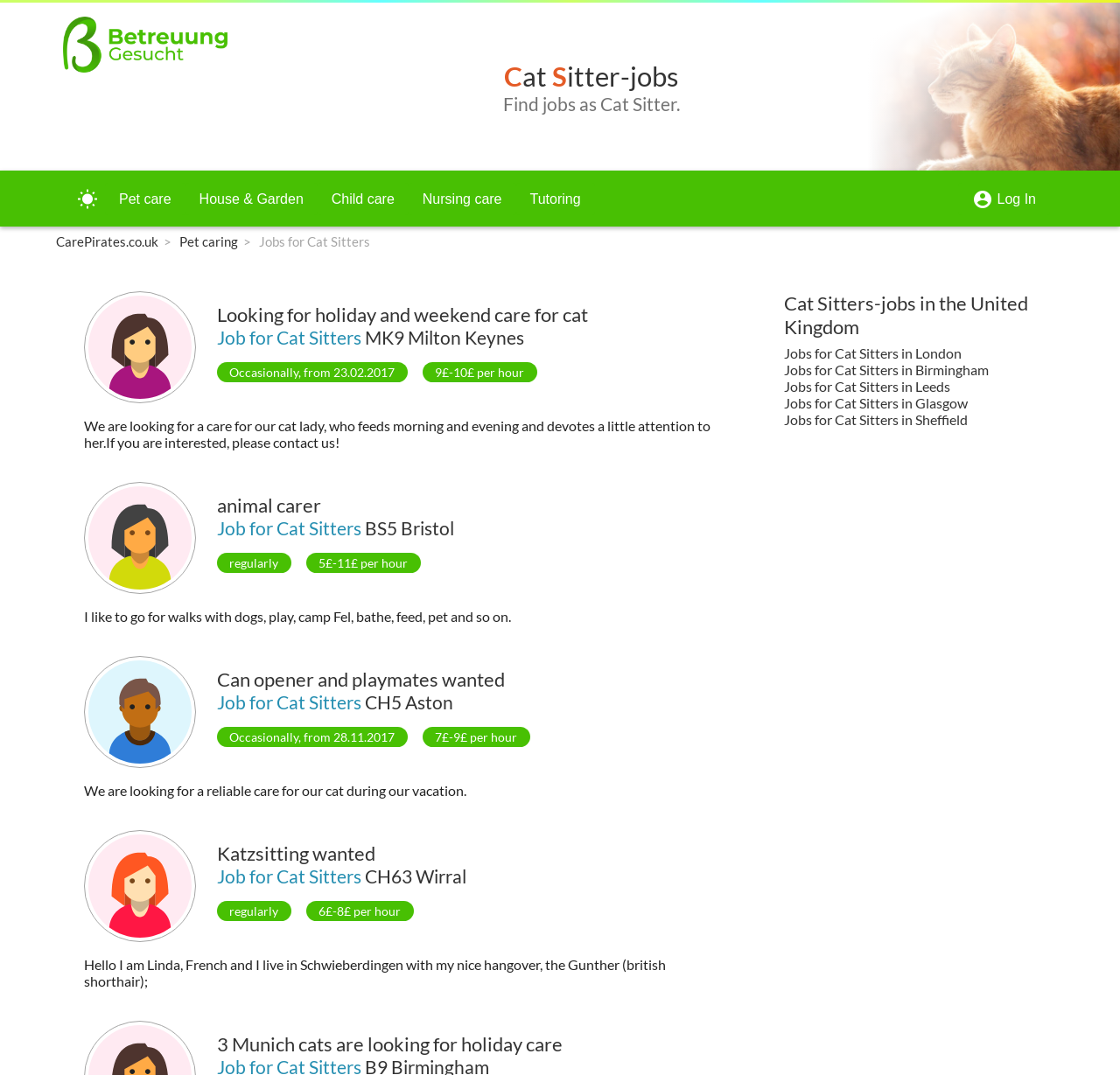Answer the question using only a single word or phrase: 
What is the earliest start date for a job posting?

23.02.2017